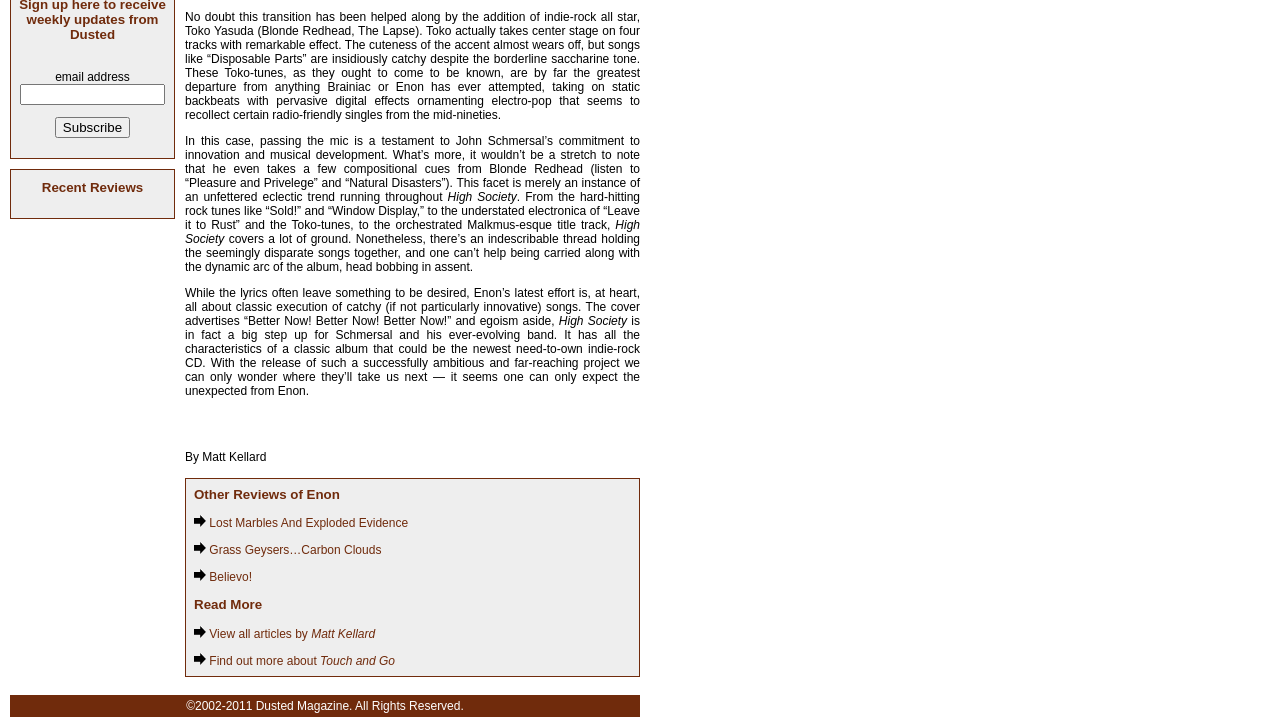Calculate the bounding box coordinates of the UI element given the description: "Lost Marbles And Exploded Evidence".

[0.152, 0.71, 0.319, 0.729]